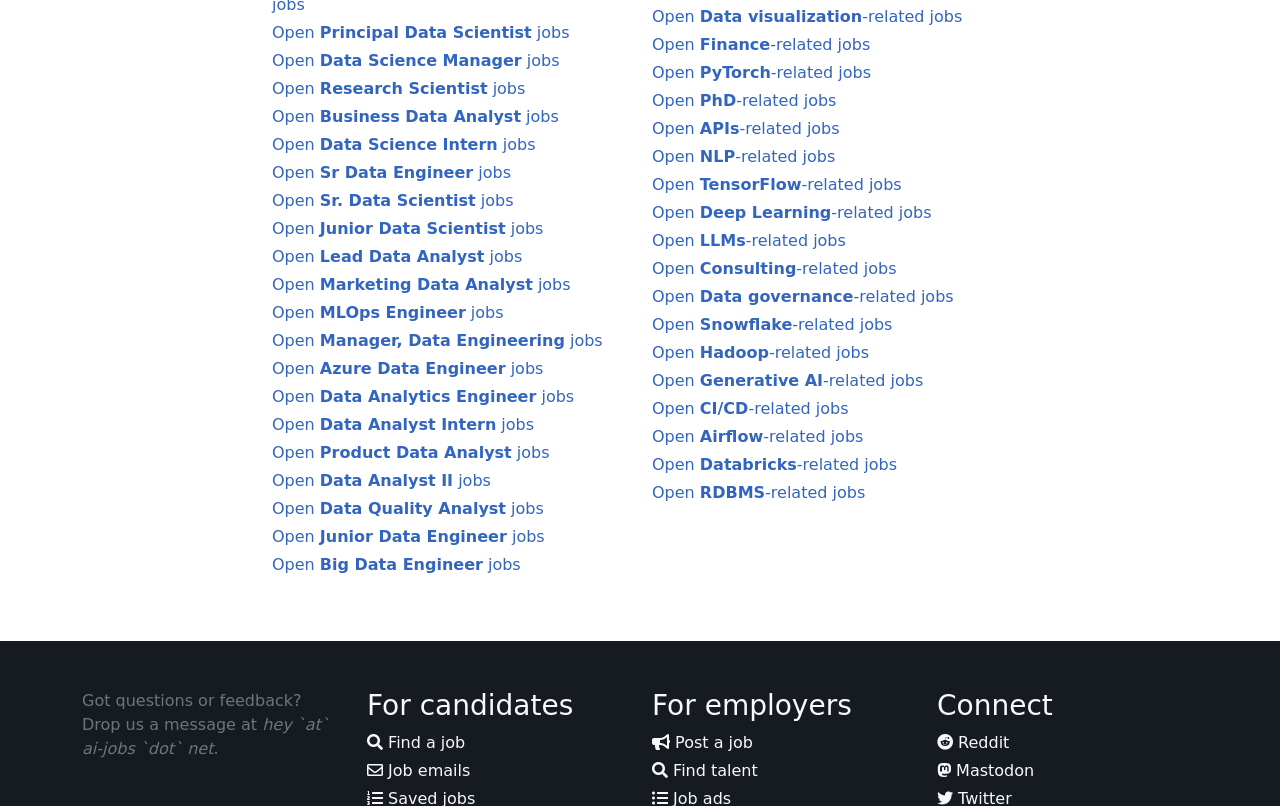Specify the bounding box coordinates (top-left x, top-left y, bottom-right x, bottom-right y) of the UI element in the screenshot that matches this description: Open Data Analyst Intern jobs

[0.212, 0.515, 0.417, 0.538]